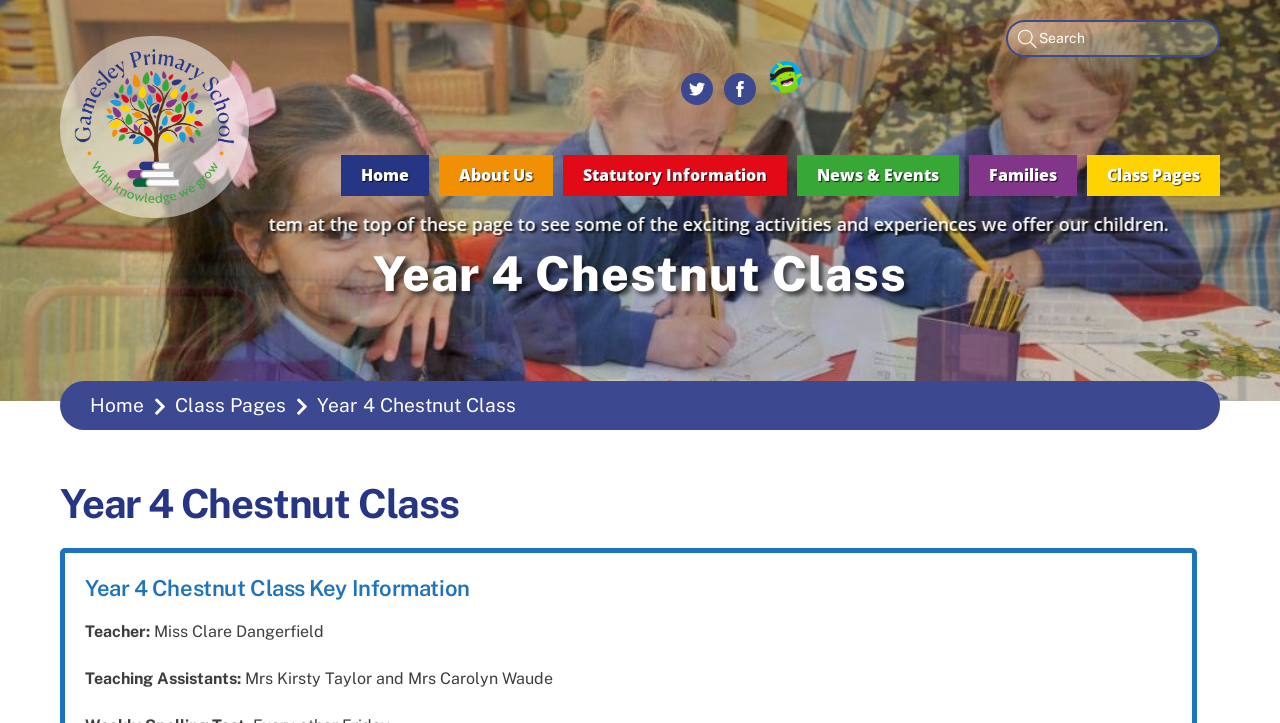Identify the coordinates of the bounding box for the element described below: "Class Pages". Return the coordinates as four float numbers between 0 and 1: [left, top, right, bottom].

[0.849, 0.215, 0.953, 0.271]